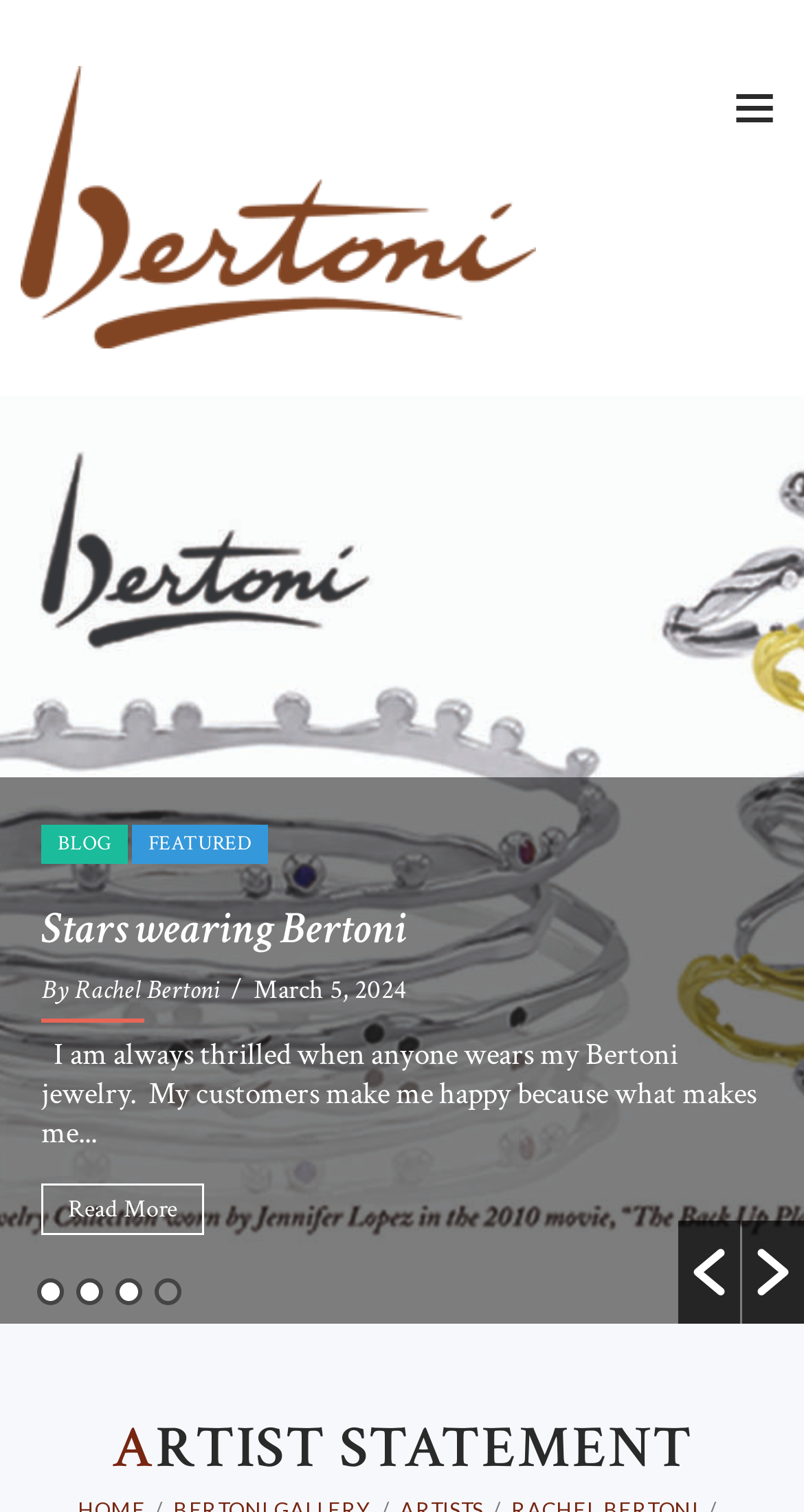Provide a comprehensive caption for the webpage.

The webpage is about Bertoni Jewelry and Gallery, with a prominent logo of the gallery at the top left corner. Below the logo, there is a horizontal toolbar that spans the entire width of the page, containing several buttons and a tab list. The tab list has four tabs, labeled from 1 to 4, with the fourth tab being the only one that is not hidden.

At the top right corner, there are two links, one with a Bertoni logo and another with an icon. Below the toolbar, the majority of the page is occupied by a complementary section that takes up most of the page's width and height.

The main content of the page is headed by a large heading that reads "ARTIST STATEMENT", located near the bottom of the page. There is no visible text or paragraph content on the page, suggesting that the artist statement may be presented in a non-textual format or may be loaded dynamically.

At the very bottom right corner of the page, there is another link with an icon. Overall, the page has a simple and clean layout, with a focus on the gallery's logo and the artist statement.